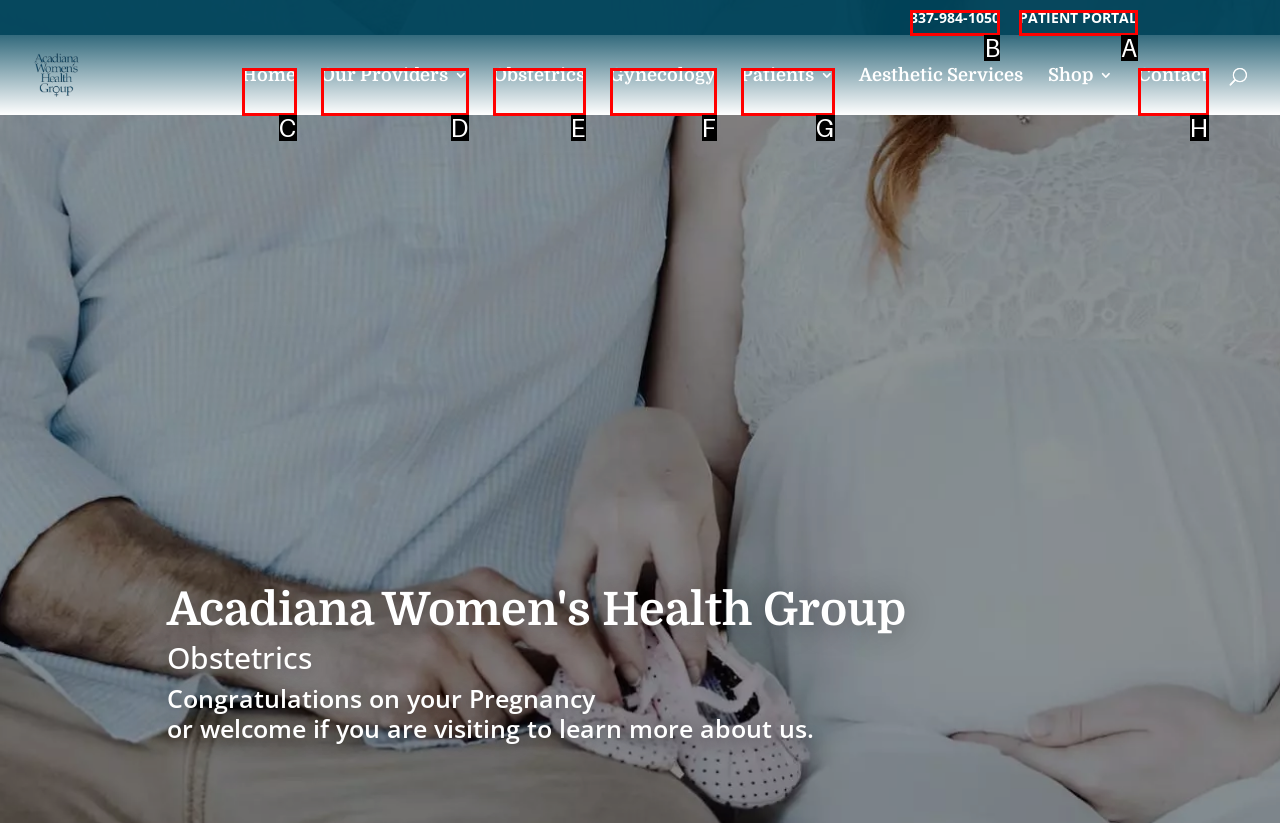Pick the right letter to click to achieve the task: Call the office
Answer with the letter of the correct option directly.

B